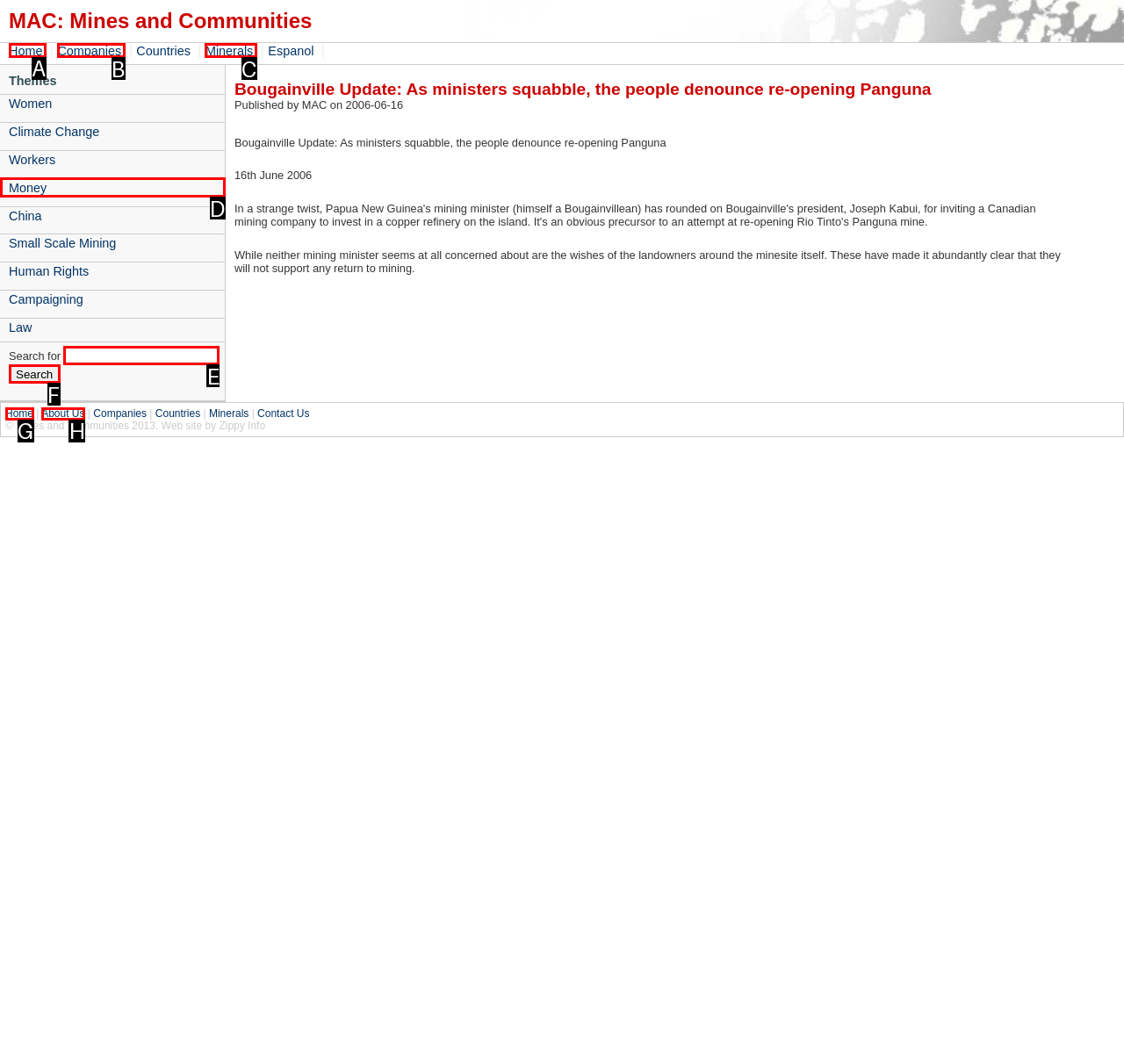Choose the UI element you need to click to carry out the task: Click the HOME link.
Respond with the corresponding option's letter.

None